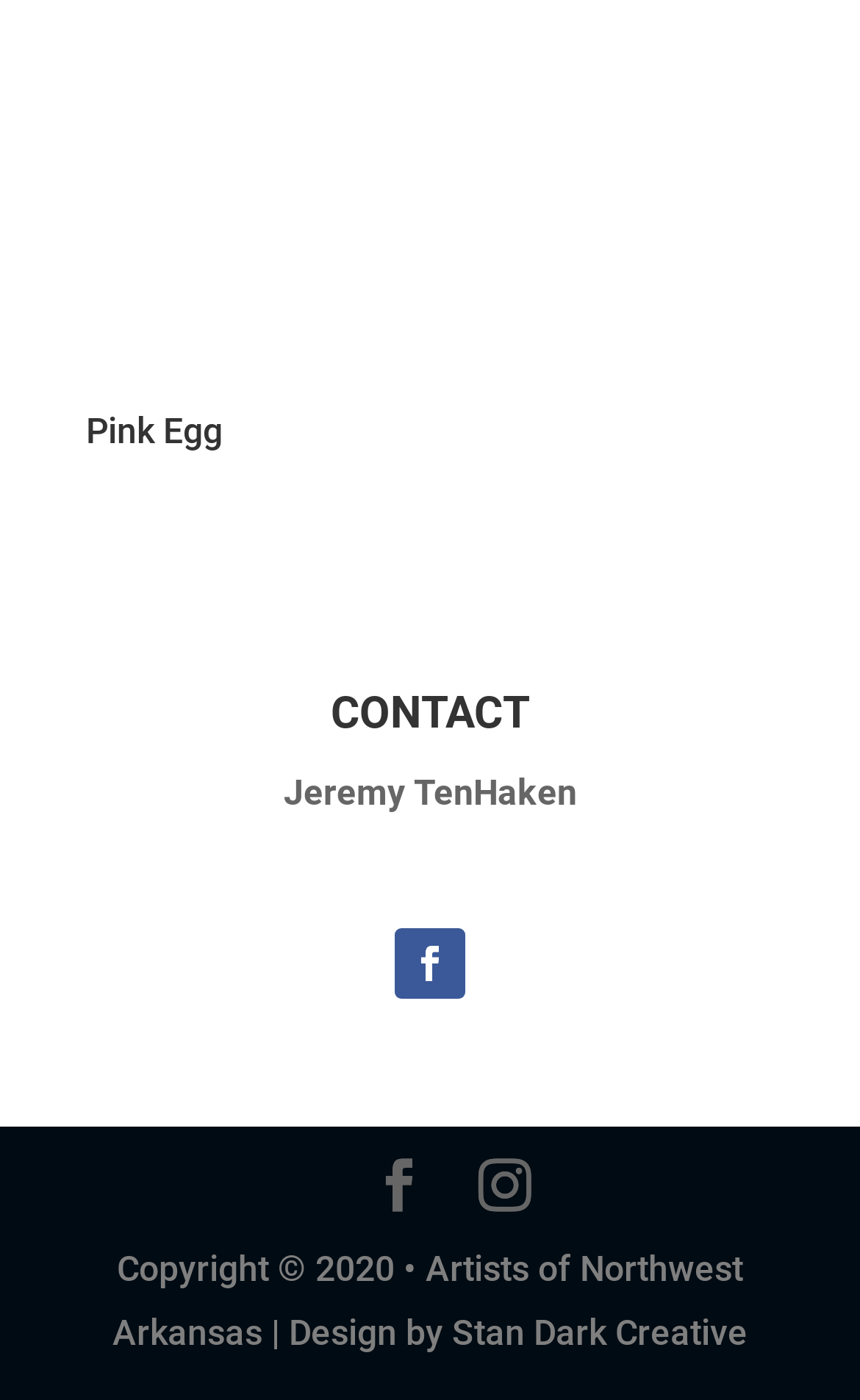How many social media links are there? Observe the screenshot and provide a one-word or short phrase answer.

3